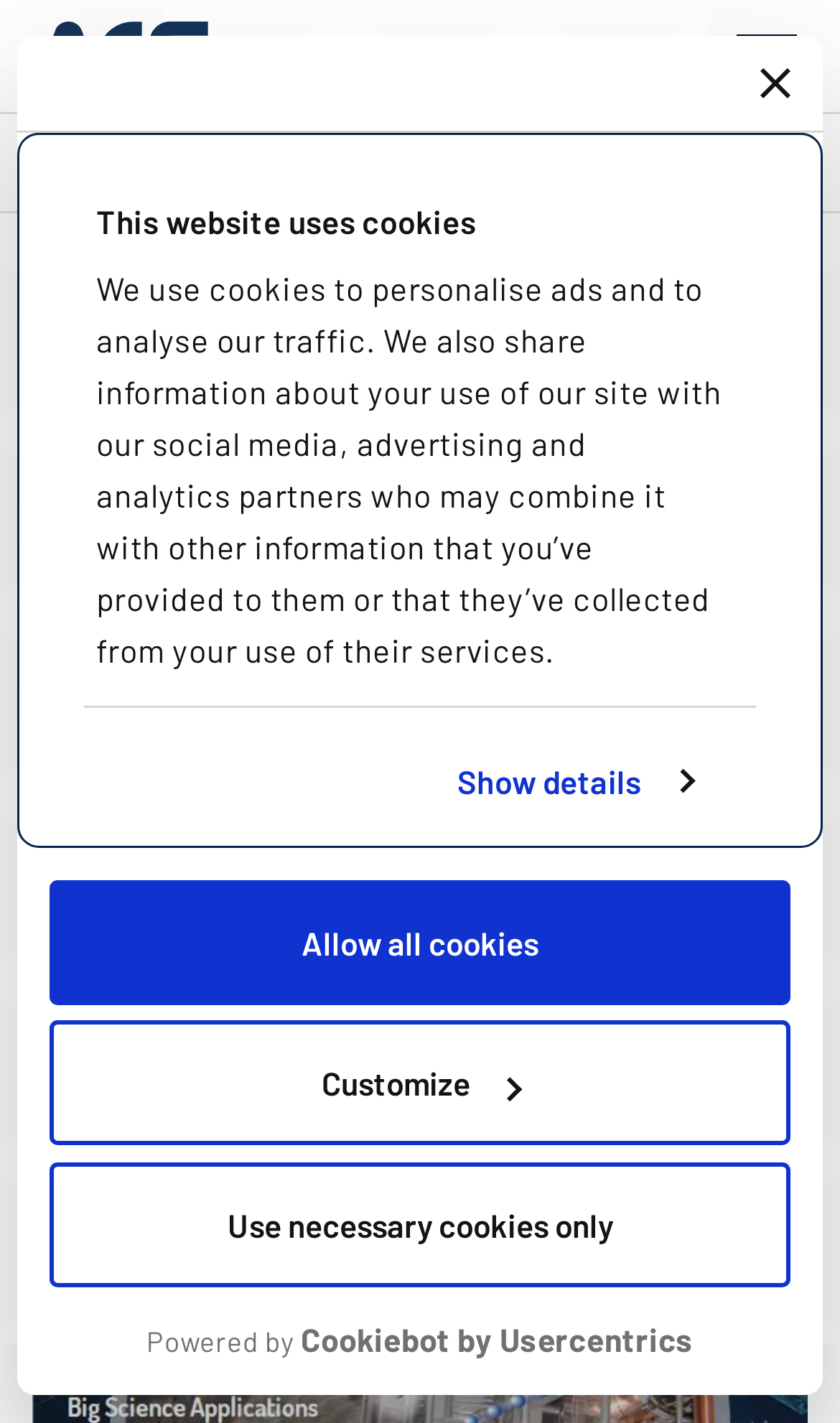Please specify the bounding box coordinates for the clickable region that will help you carry out the instruction: "Click the Close banner button".

[0.905, 0.048, 0.941, 0.069]